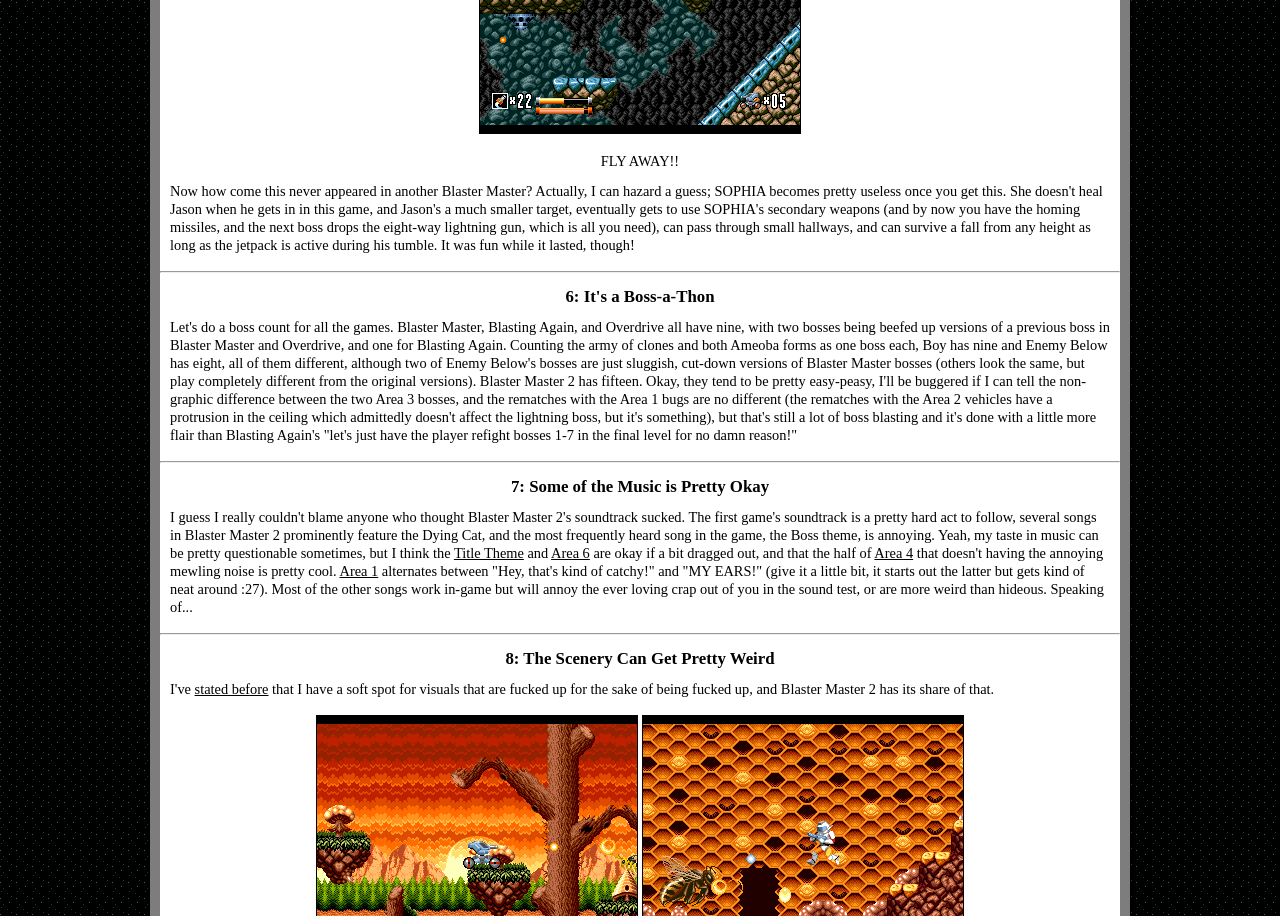What is the author's opinion on the music?
Could you please answer the question thoroughly and with as much detail as possible?

The author thinks that some of the music is okay, but not all of it. They mention that the title theme and Area 6 music are okay, but some other songs are annoying or weird.